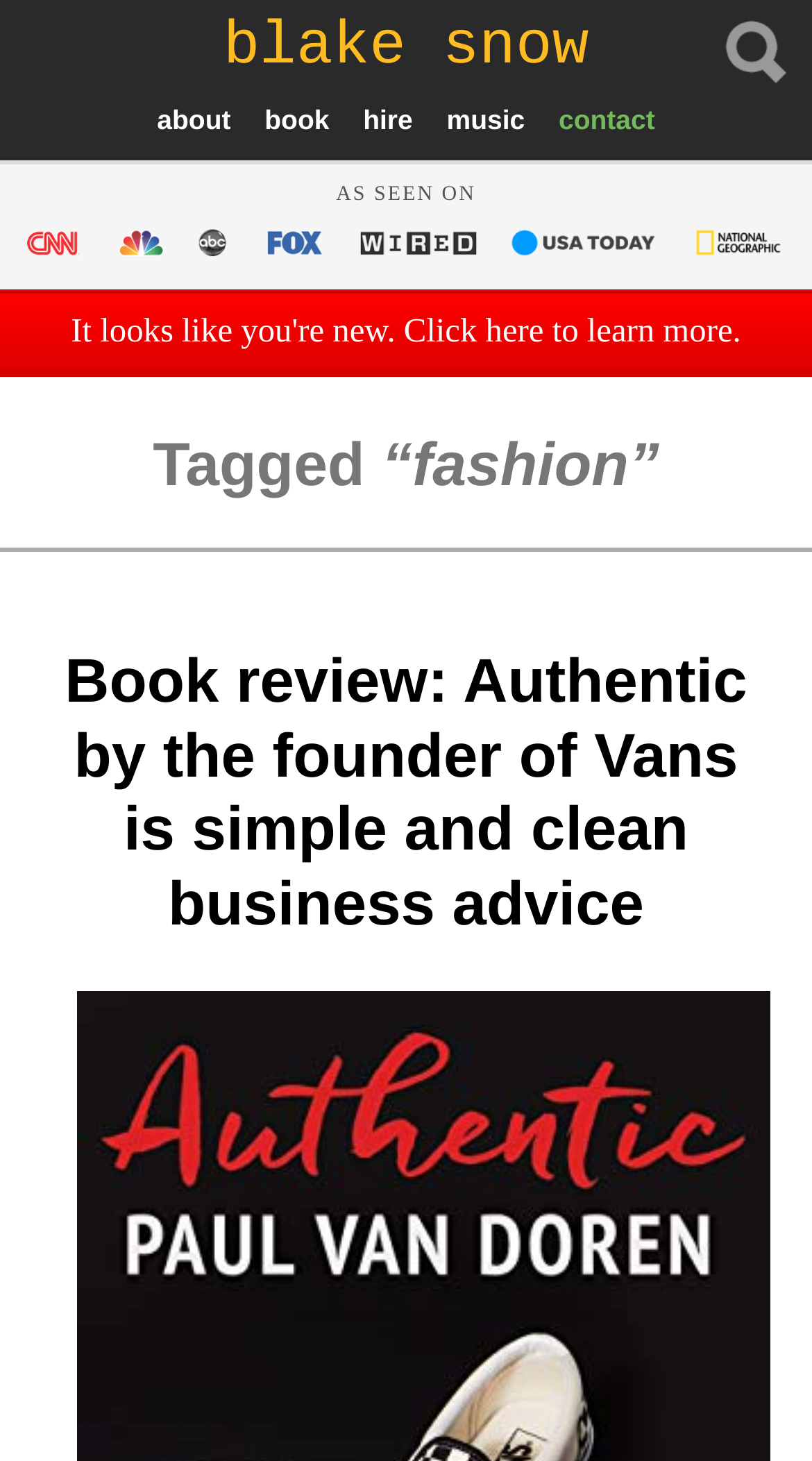Determine the bounding box coordinates of the section to be clicked to follow the instruction: "check the author's credentials". The coordinates should be given as four float numbers between 0 and 1, formatted as [left, top, right, bottom].

[0.033, 0.127, 0.967, 0.18]